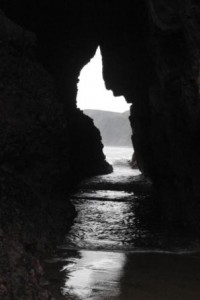Respond to the question below with a concise word or phrase:
What is the relationship between the land and sea in this location?

dynamic